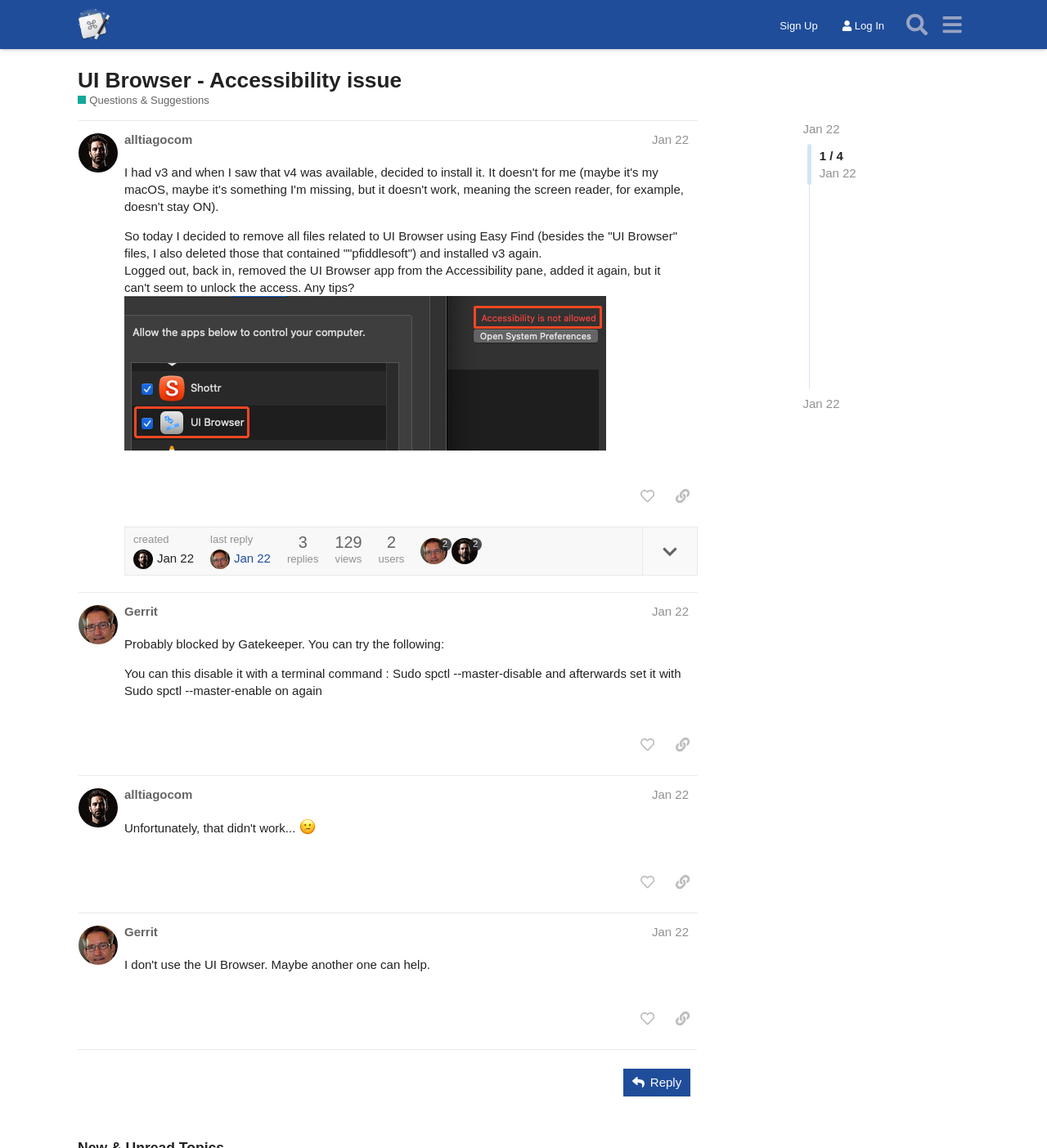Highlight the bounding box coordinates of the element you need to click to perform the following instruction: "Like this post."

[0.604, 0.42, 0.633, 0.445]